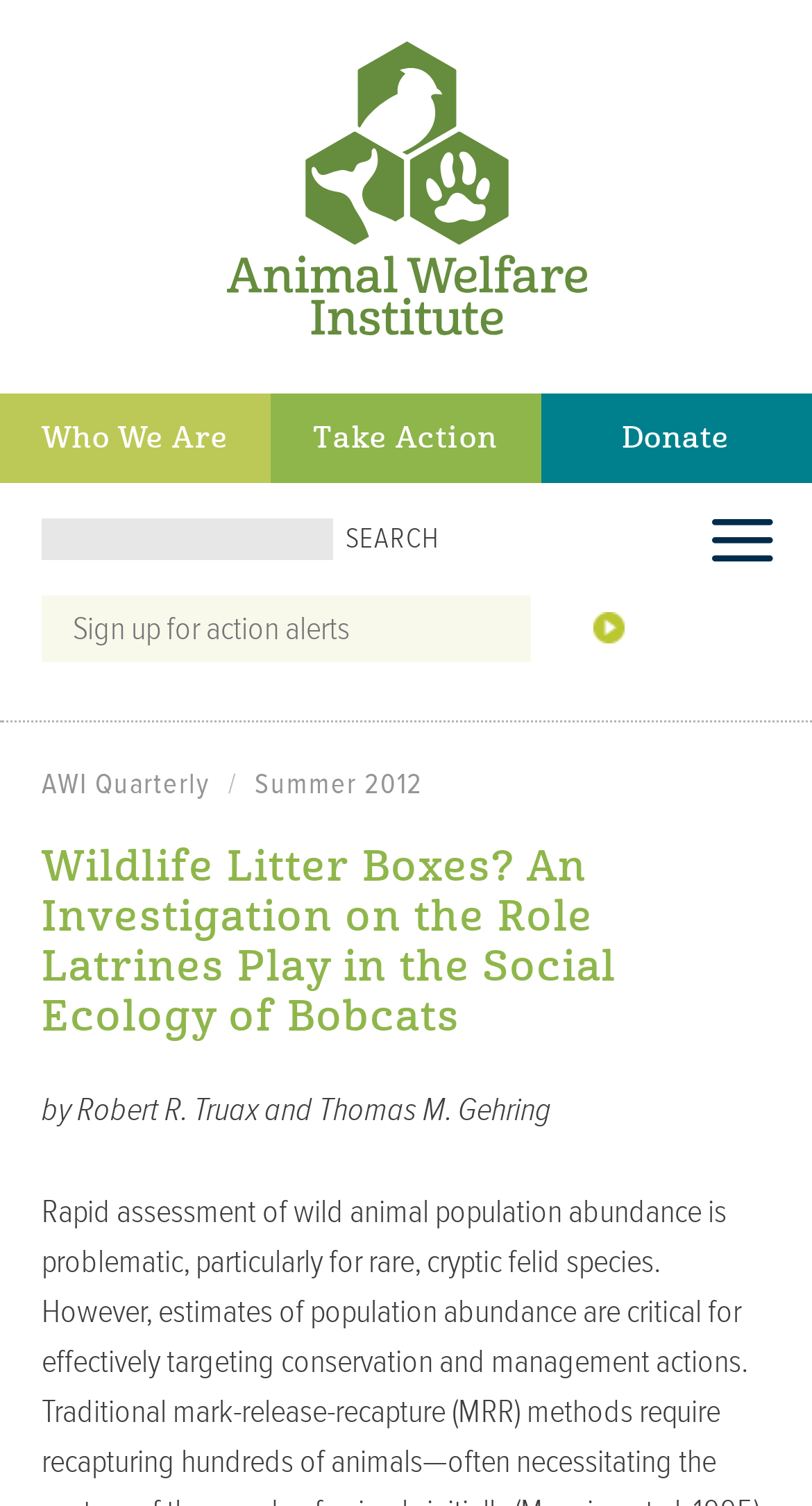Offer a detailed account of what is visible on the webpage.

The webpage is about an article titled "Wildlife Litter Boxes? An Investigation on the Role Latrines Play in the Social Ecology of Bobcats" from the Animal Welfare Institute. At the top left corner, there is a link to "Skip to main content". Below it, there is a navigation menu with links to "Home", "Who We Are", "Take Action", and "Donate". The "Home" link has an accompanying image. 

On the top right side, there is a search bar with a "Search" button. Next to it, there is a link with a icon. Below the search bar, there is a text box to sign up for action alerts with a ">" button.

The main content of the webpage is divided into sections. The first section has a breadcrumb navigation with links to "AWI Quarterly" and "Summer 2012". Below it, there is a heading with the title of the article, followed by the authors' names, Robert R. Truax and Thomas M. Gehring.